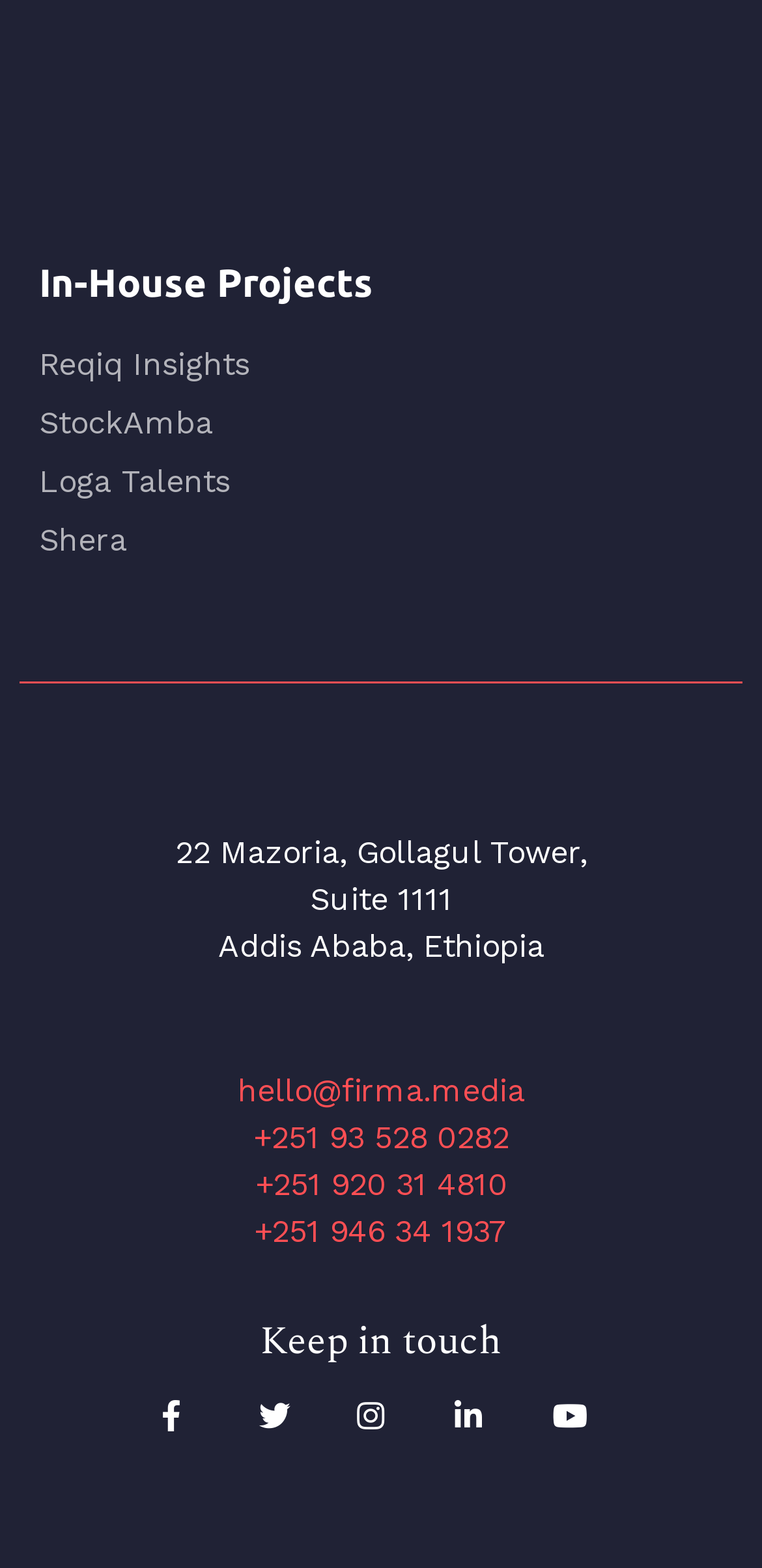Please specify the bounding box coordinates of the area that should be clicked to accomplish the following instruction: "Call using +251 93 528 0282". The coordinates should consist of four float numbers between 0 and 1, i.e., [left, top, right, bottom].

[0.332, 0.713, 0.668, 0.737]